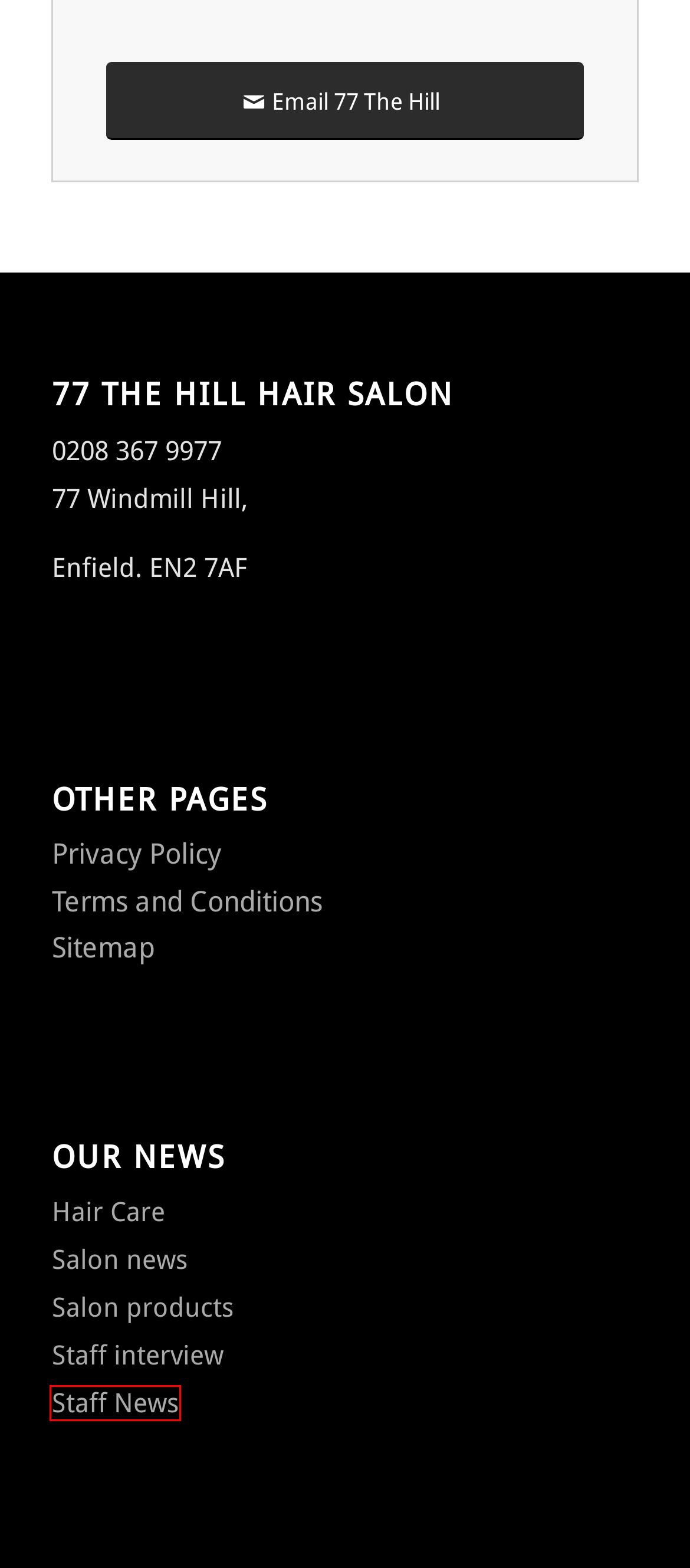You have received a screenshot of a webpage with a red bounding box indicating a UI element. Please determine the most fitting webpage description that matches the new webpage after clicking on the indicated element. The choices are:
A. 77 The Hill. Hair salon in Enfield, north London sitemap page
B. Hair Care Archives - 77 The Hill
C. Privacy Policy at 77 The Hill, Enfield hair salon
D. How to contact 77 The Hill hair salon in Enfield, north London
E. Staff interview Archives - 77 The Hill
F. Salon news Archives - 77 The Hill
G. Staff News Archives - 77 The Hill
H. 77 The Hill hair salon in Enfield, London terms and condtions

G